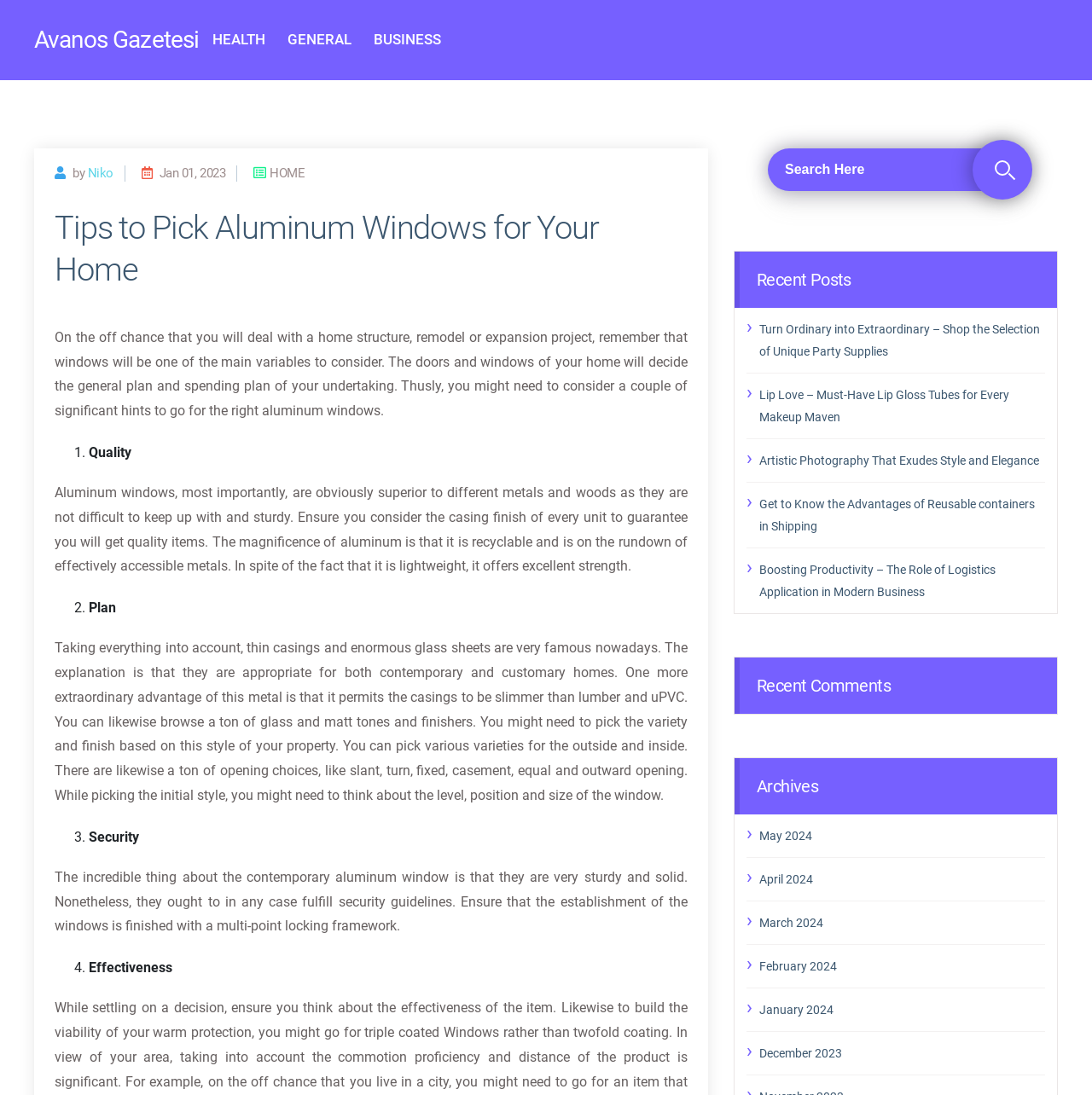Given the description of the UI element: "Business", predict the bounding box coordinates in the form of [left, top, right, bottom], with each value being a float between 0 and 1.

[0.343, 0.011, 0.404, 0.062]